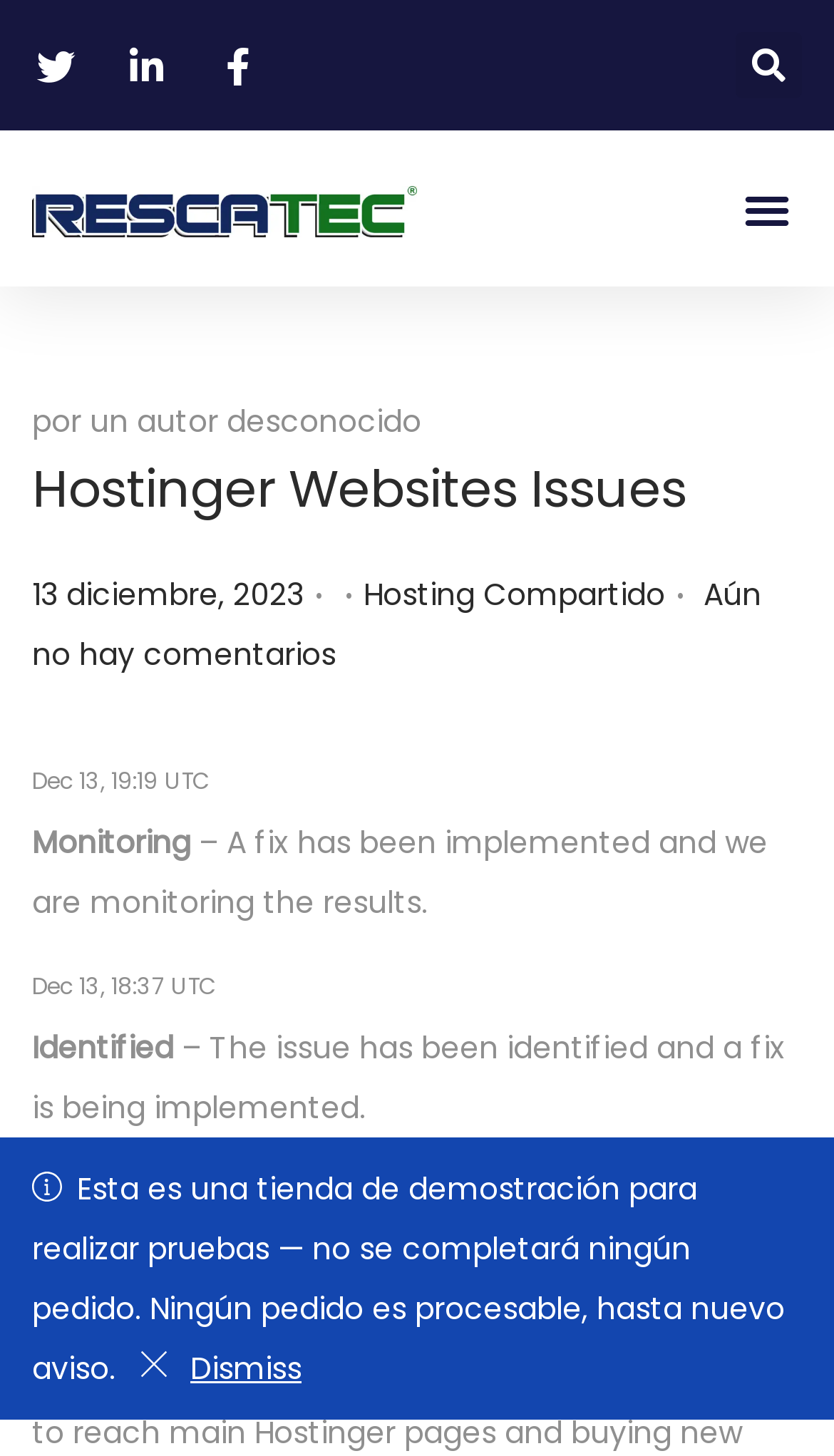Please identify the bounding box coordinates of the element that needs to be clicked to execute the following command: "visit the about page". Provide the bounding box using four float numbers between 0 and 1, formatted as [left, top, right, bottom].

None